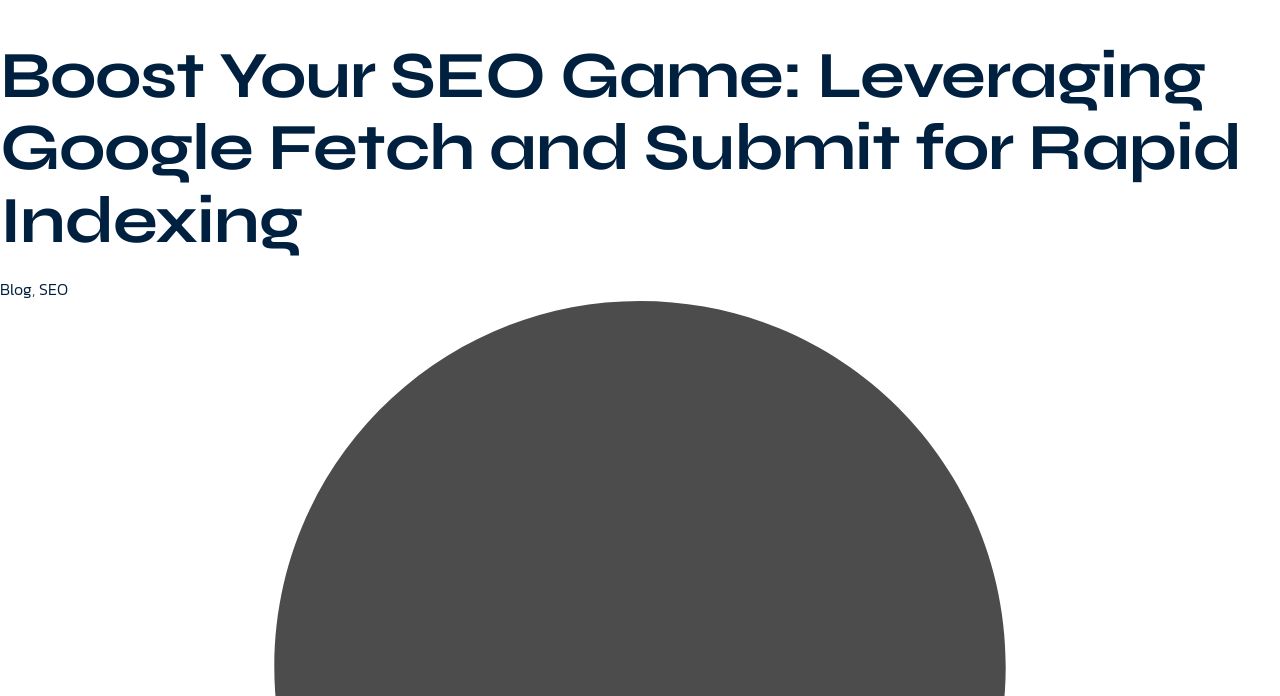What is the headline of the webpage?

Boost Your SEO Game: Leveraging Google Fetch and Submit for Rapid Indexing